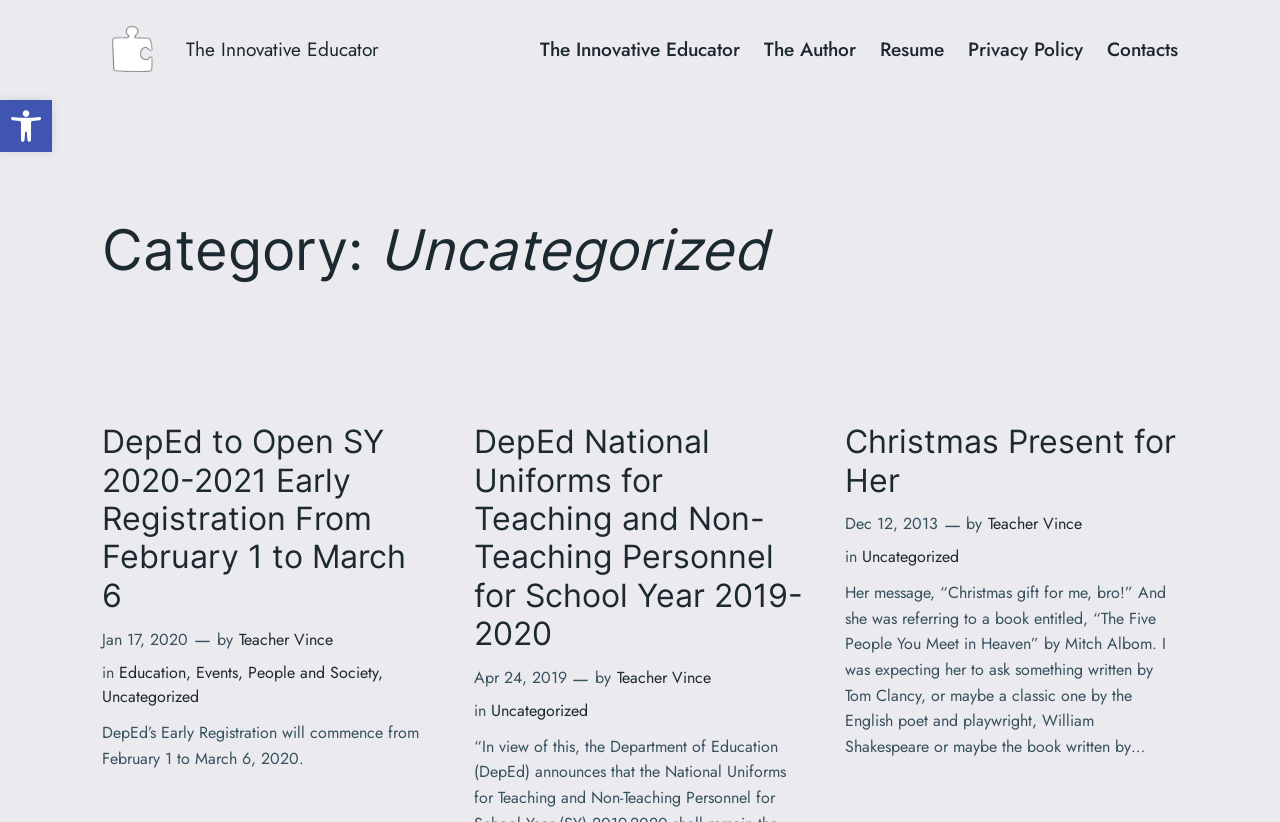Give an extensive and precise description of the webpage.

The webpage is a blog or portfolio of Vince Lester, a Senior High School teacher specializing in Media & Information Literacy, Empowerment Technology, World Religions, and Philosophy. At the top left corner, there is a button to open the toolbar accessibility tools, accompanied by a small image. Next to it, there is a link to "innovative educator" with an image. 

On the top right corner, there is a navigation menu with links to "The Innovative Educator", "The Author", "Resume", "Privacy Policy", and "Contacts". 

Below the navigation menu, there is a heading that reads "Category: Uncategorized". Underneath, there are three blog posts or articles. The first post is titled "DepEd to Open SY 2020-2021 Early Registration From February 1 to March 6" and has a link to the full article. It is followed by the date "Jan 17, 2020" and the author's name "Teacher Vince". The post is categorized under "Education", "Events", "People and Society", and "Uncategorized". The content of the post is a brief description of the early registration process.

The second post is titled "DepEd National Uniforms for Teaching and Non-Teaching Personnel for School Year 2019-2020" and has a link to the full article. It is followed by the date "Apr 24, 2019" and the author's name "Teacher Vince". The post is categorized under "Uncategorized". 

The third post is titled "Christmas Present for Her" and has a link to the full article. It is followed by the date "Dec 12, 2013" and the author's name "Teacher Vince". The post is categorized under "Uncategorized". The content of the post is a short story about a Christmas gift.